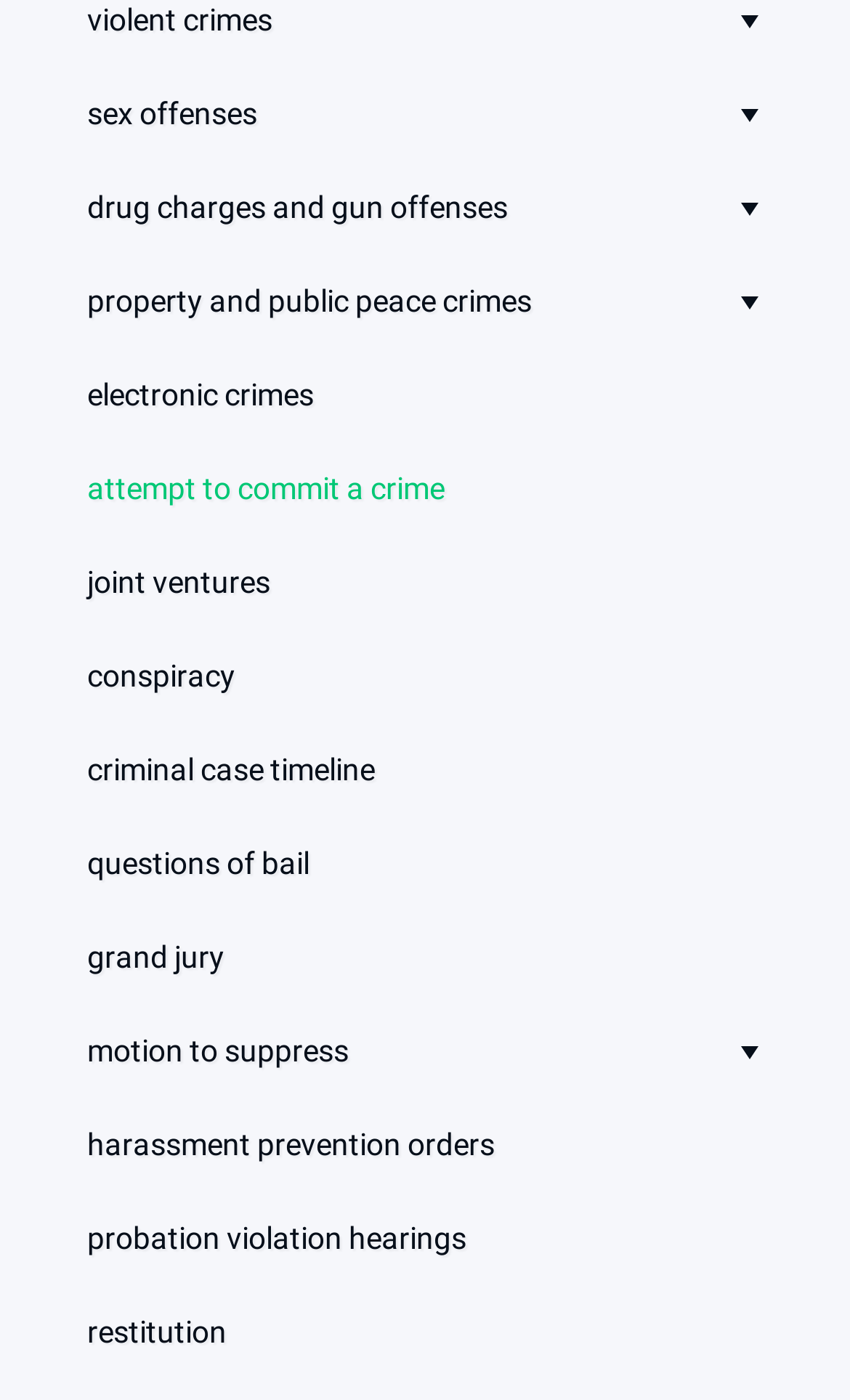What type of crimes are listed on this webpage?
Look at the image and respond with a one-word or short-phrase answer.

Various criminal offenses